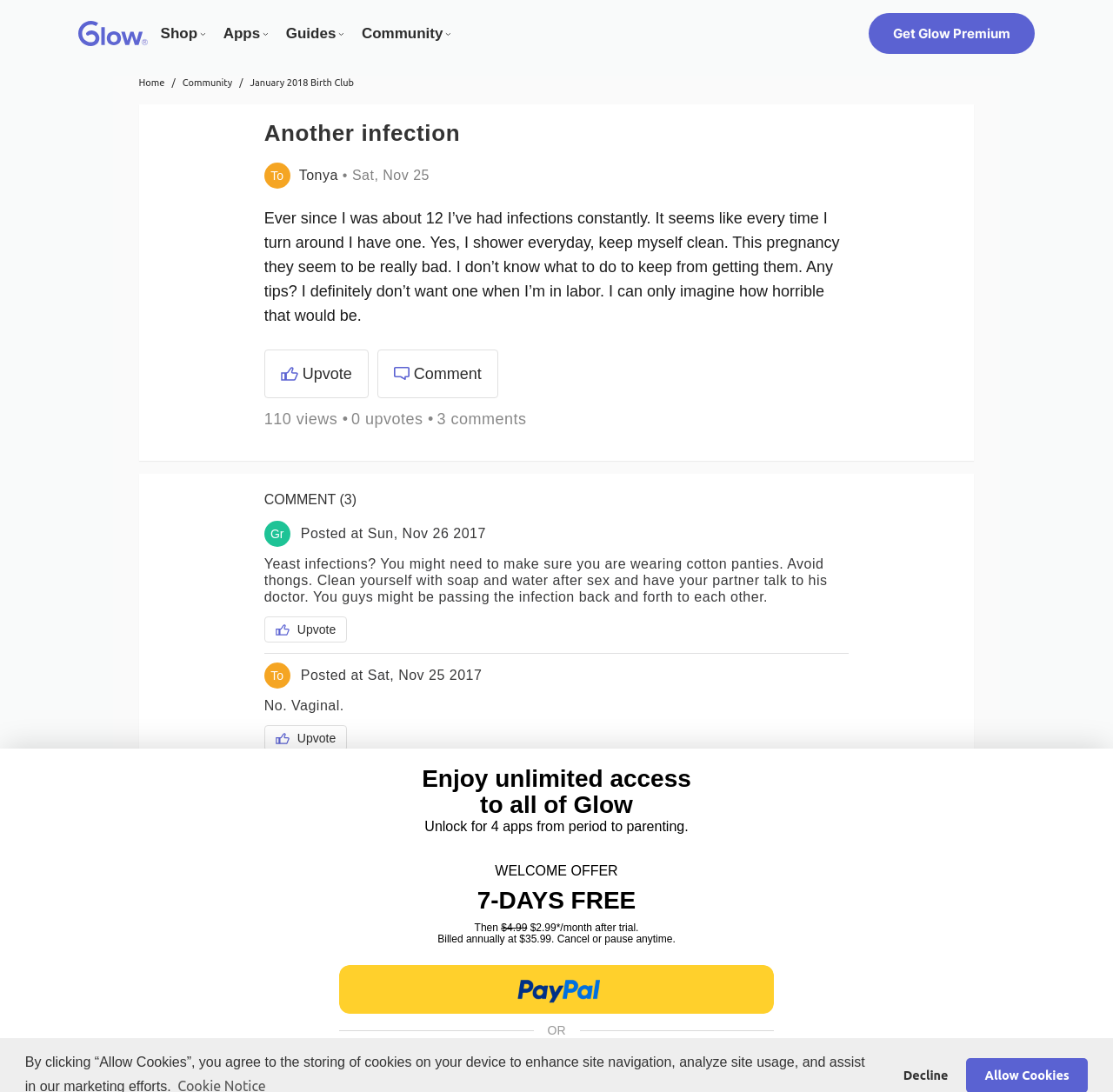Specify the bounding box coordinates of the area that needs to be clicked to achieve the following instruction: "Click on the 'Community' link".

[0.325, 0.019, 0.398, 0.042]